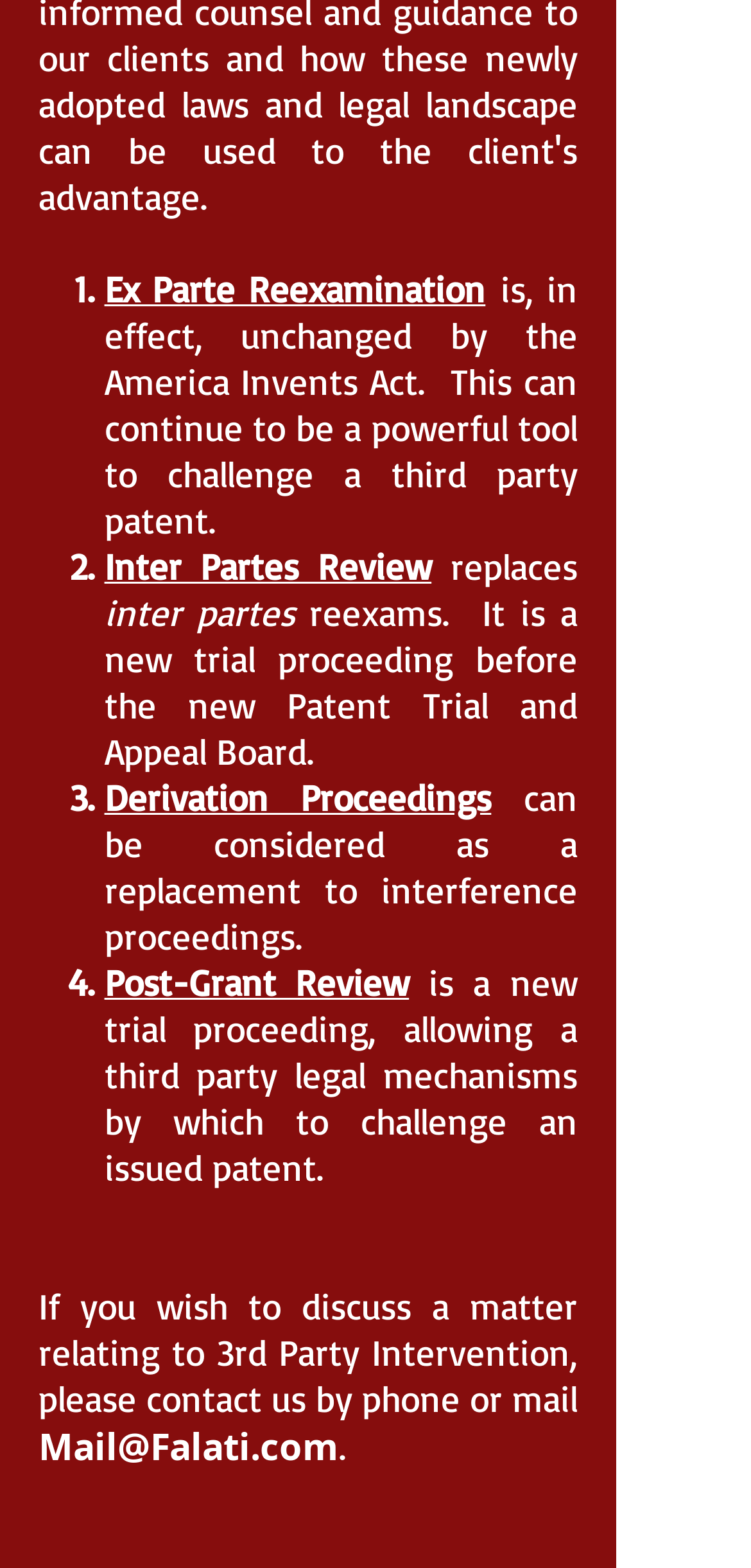Give a one-word or short phrase answer to the question: 
How can you contact the website owner?

by phone or mail